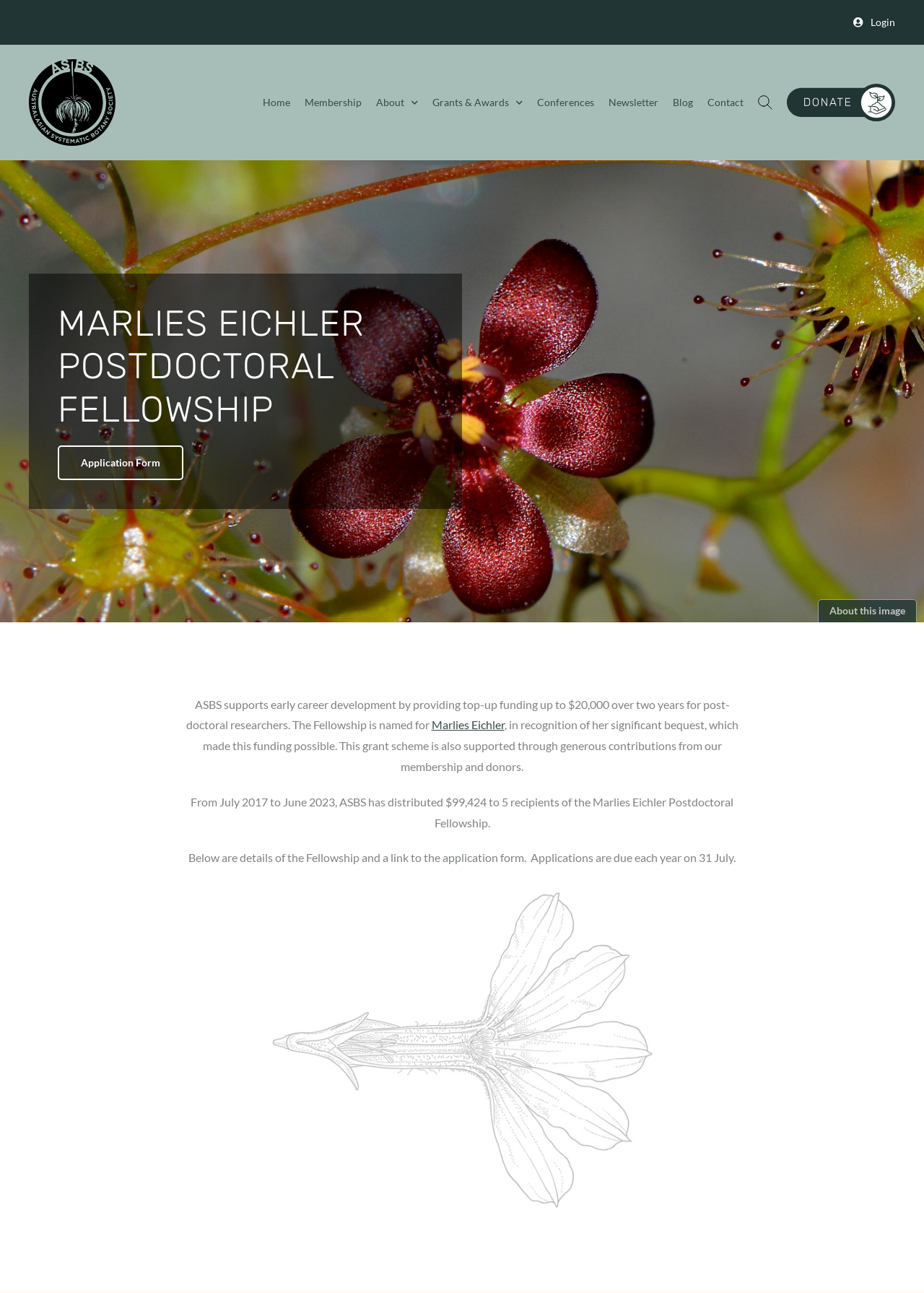Find the primary header on the webpage and provide its text.

MARLIES EICHLER POSTDOCTORAL FELLOWSHIP